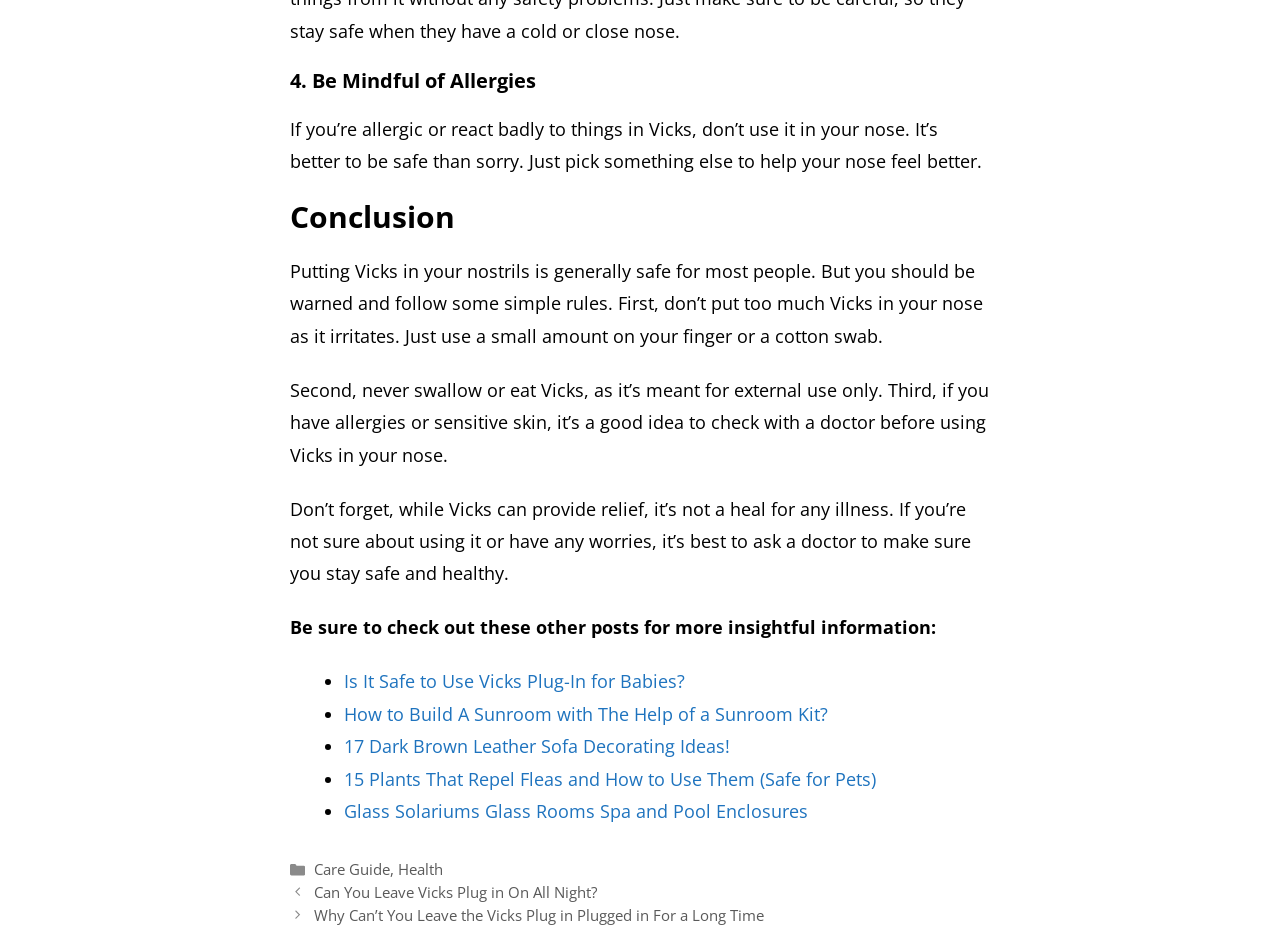Given the content of the image, can you provide a detailed answer to the question?
What is recommended for people with allergies or sensitive skin?

The webpage advises that if you have allergies or sensitive skin, it's a good idea to check with a doctor before using Vicks in your nose to ensure safety and health.